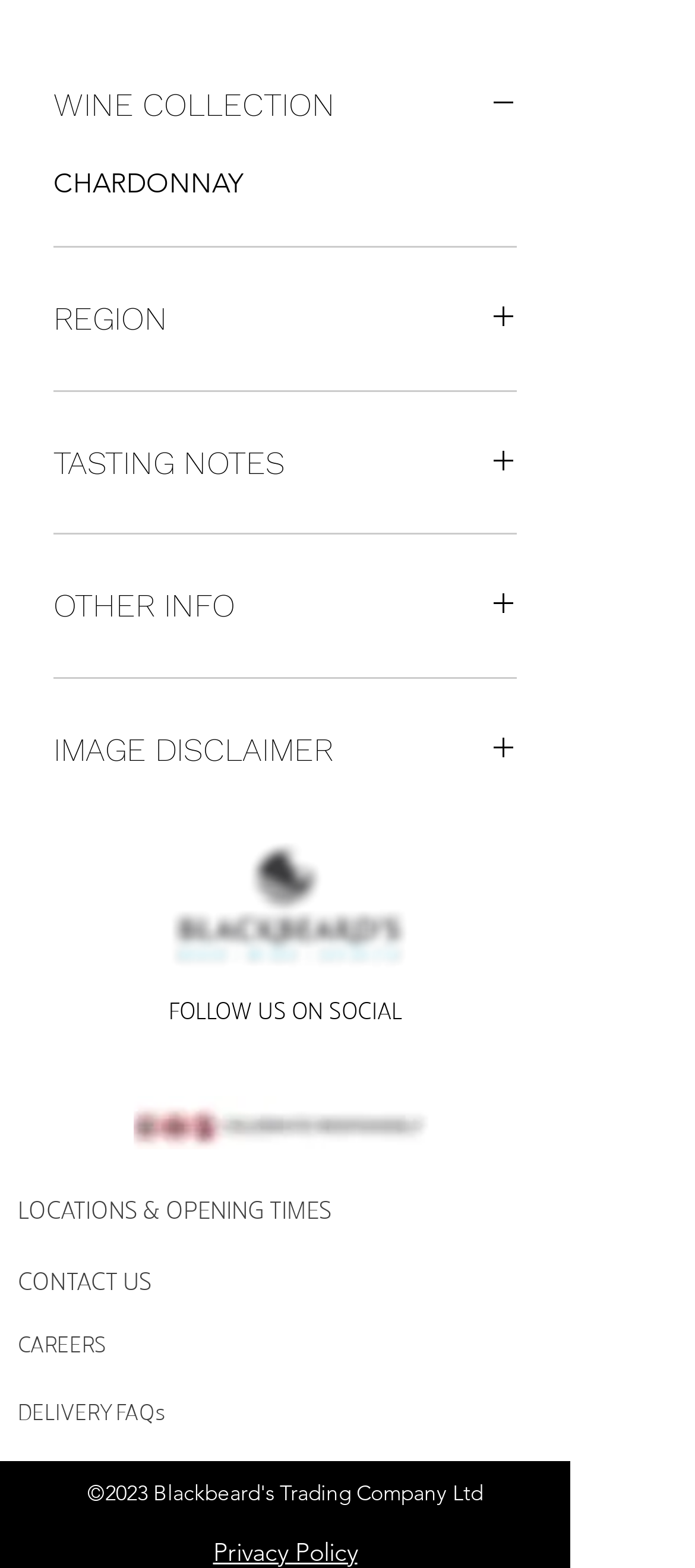Kindly provide the bounding box coordinates of the section you need to click on to fulfill the given instruction: "Expand REGION options".

[0.077, 0.185, 0.744, 0.221]